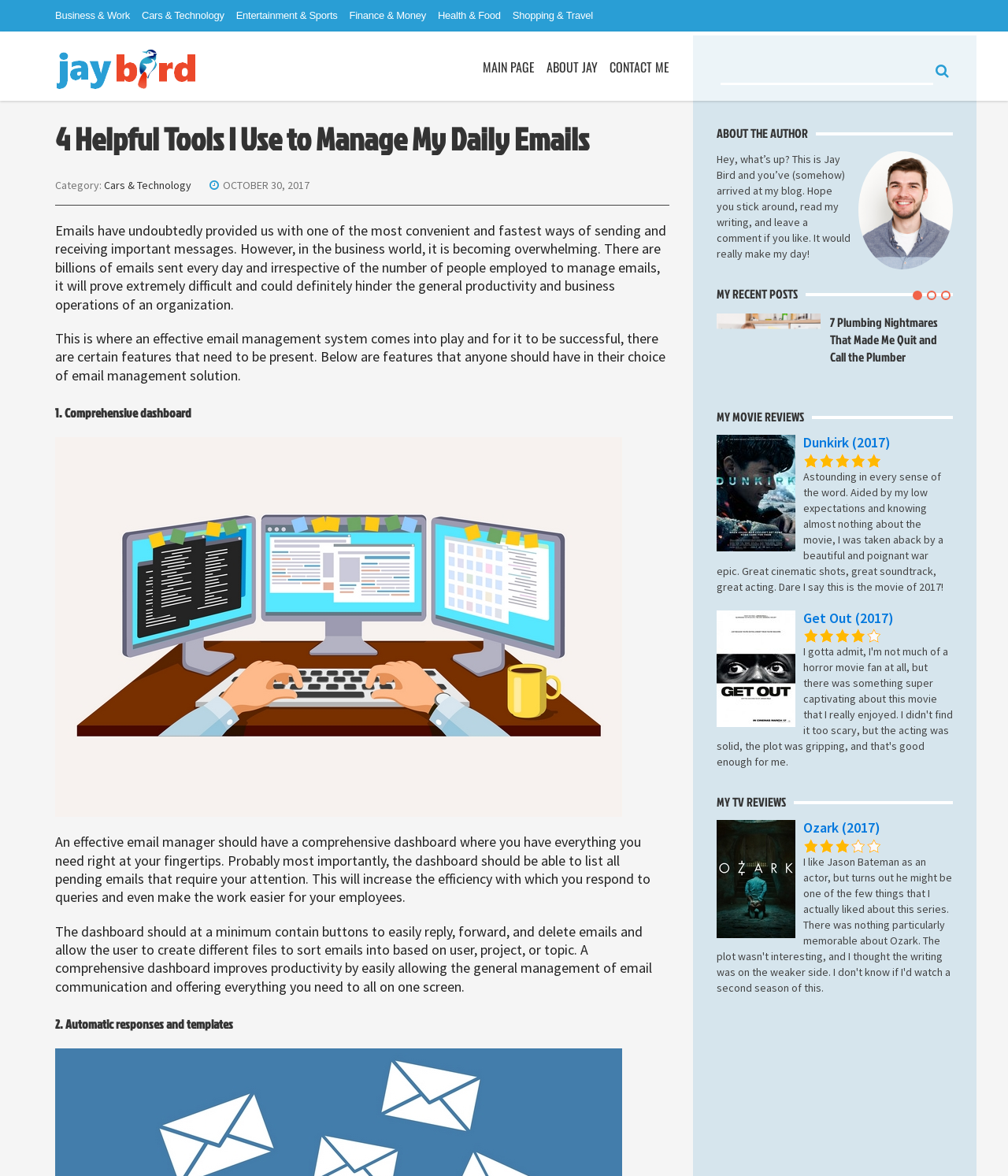Craft a detailed narrative of the webpage's structure and content.

This webpage is a blog post titled "4 Helpful Tools I Use to Manage My Daily Emails" by Jay Bird. At the top of the page, there are seven links to different categories, including "Business & Work", "Cars & Technology", and "Health & Food", which are evenly spaced across the top of the page. Below these links, there is a search bar with a magnifying glass icon on the right side.

The main content of the page is divided into sections. The first section has a heading "4 Helpful Tools I Use to Manage My Daily Emails" and a brief introduction to the topic of email management. Below this, there are two paragraphs of text discussing the importance of effective email management.

The next section is titled "1. Comprehensive dashboard" and describes the features of a good email management system. This section has two paragraphs of text and is followed by sections titled "2. Automatic responses and templates" and "ABOUT THE AUTHOR".

The "ABOUT THE AUTHOR" section has a heading and a brief bio of the author, Jay Bird, accompanied by an image. Below this, there are sections titled "MY RECENT POSTS" and "MY MOVIE REVIEWS", which contain links to other blog posts and movie reviews, respectively. Each movie review has a heading, a link to the review, and an image.

The page also has a section titled "MY TV REVIEWS" with a link to a TV review and an image. Throughout the page, there are several images, including a logo for the Jay Bird Blog at the top of the page.